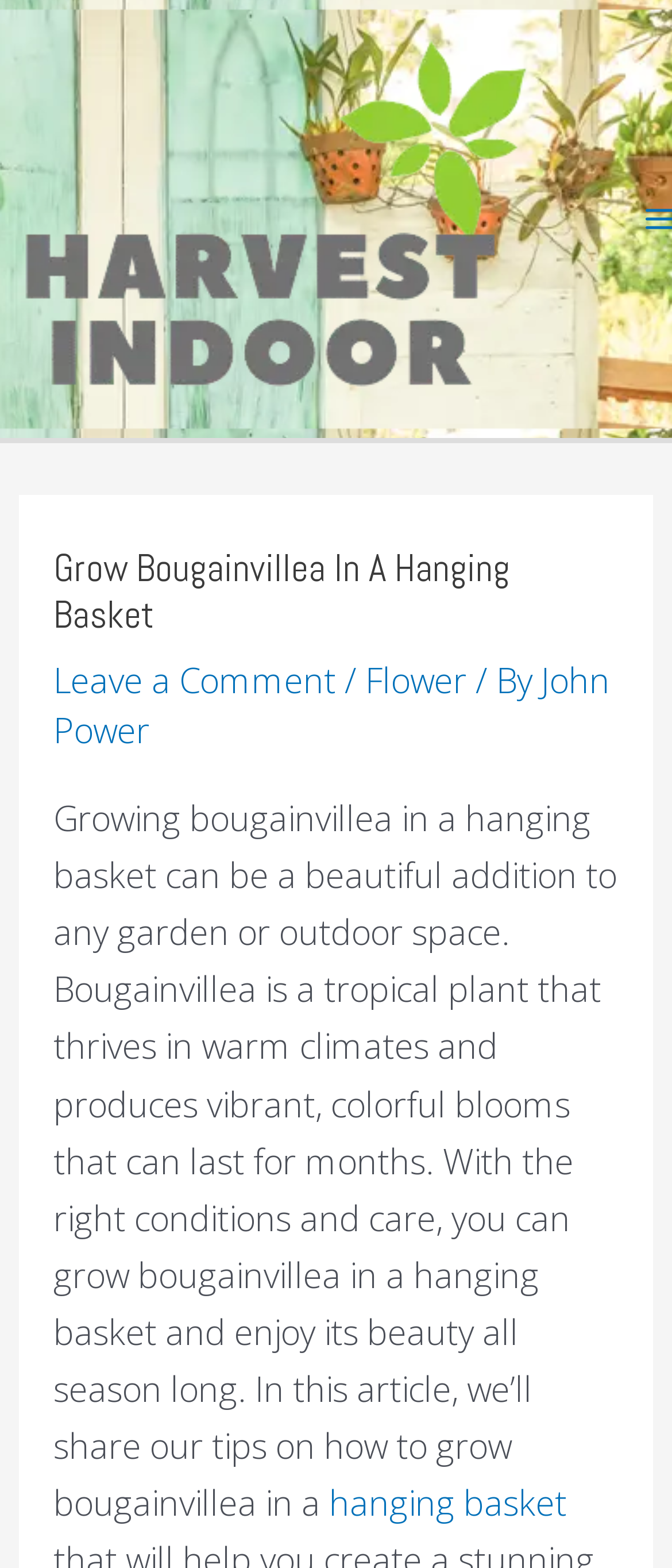Who is the author of the article?
Please provide a comprehensive and detailed answer to the question.

The author's name is mentioned in the article, specifically in the section where it says 'By John Power'.